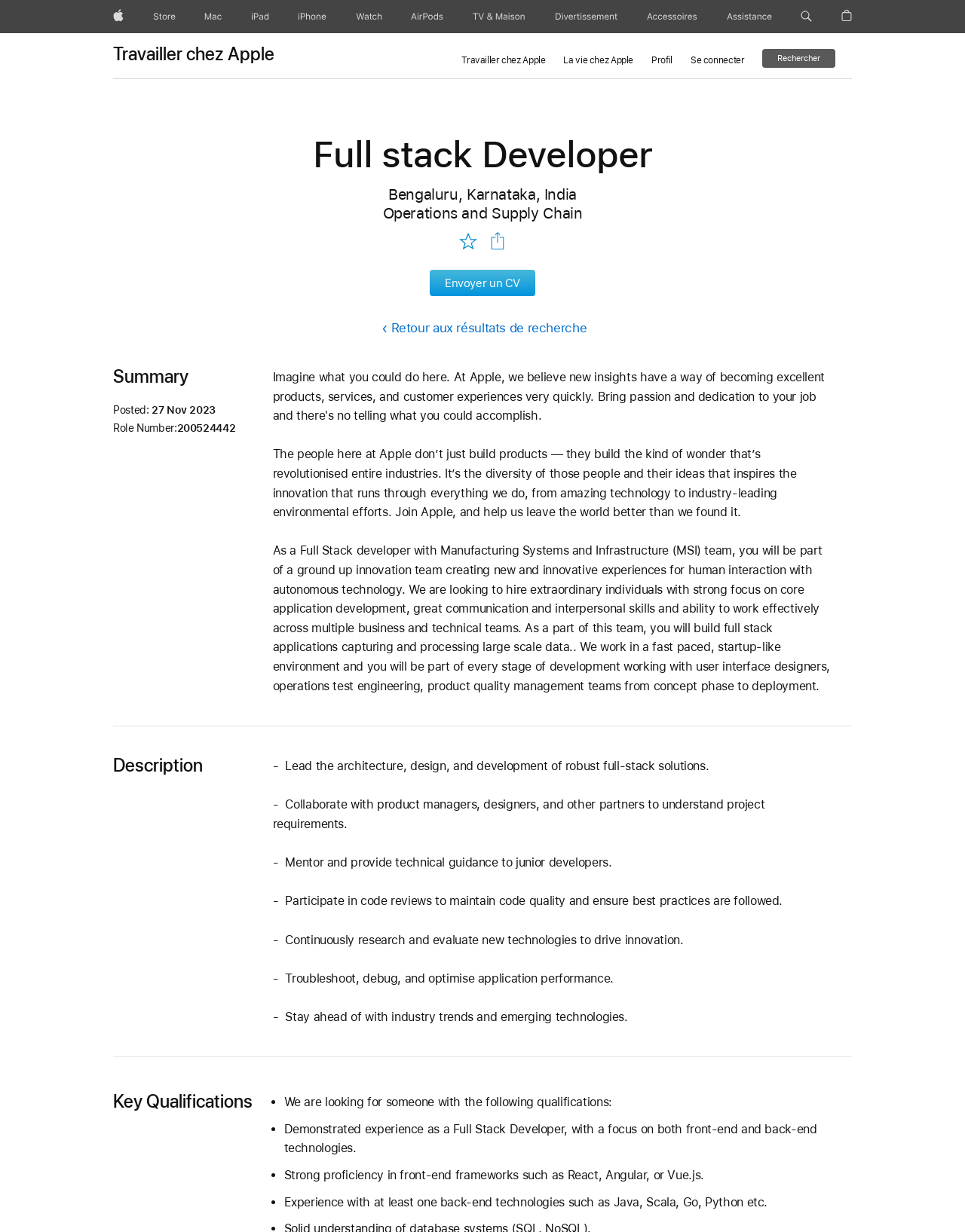Find the bounding box coordinates of the clickable region needed to perform the following instruction: "Click on the 'SPORTS' link". The coordinates should be provided as four float numbers between 0 and 1, i.e., [left, top, right, bottom].

None